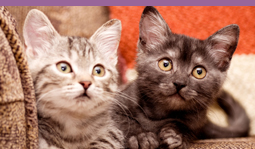Respond with a single word or short phrase to the following question: 
What is the dominant color of the background?

earthy